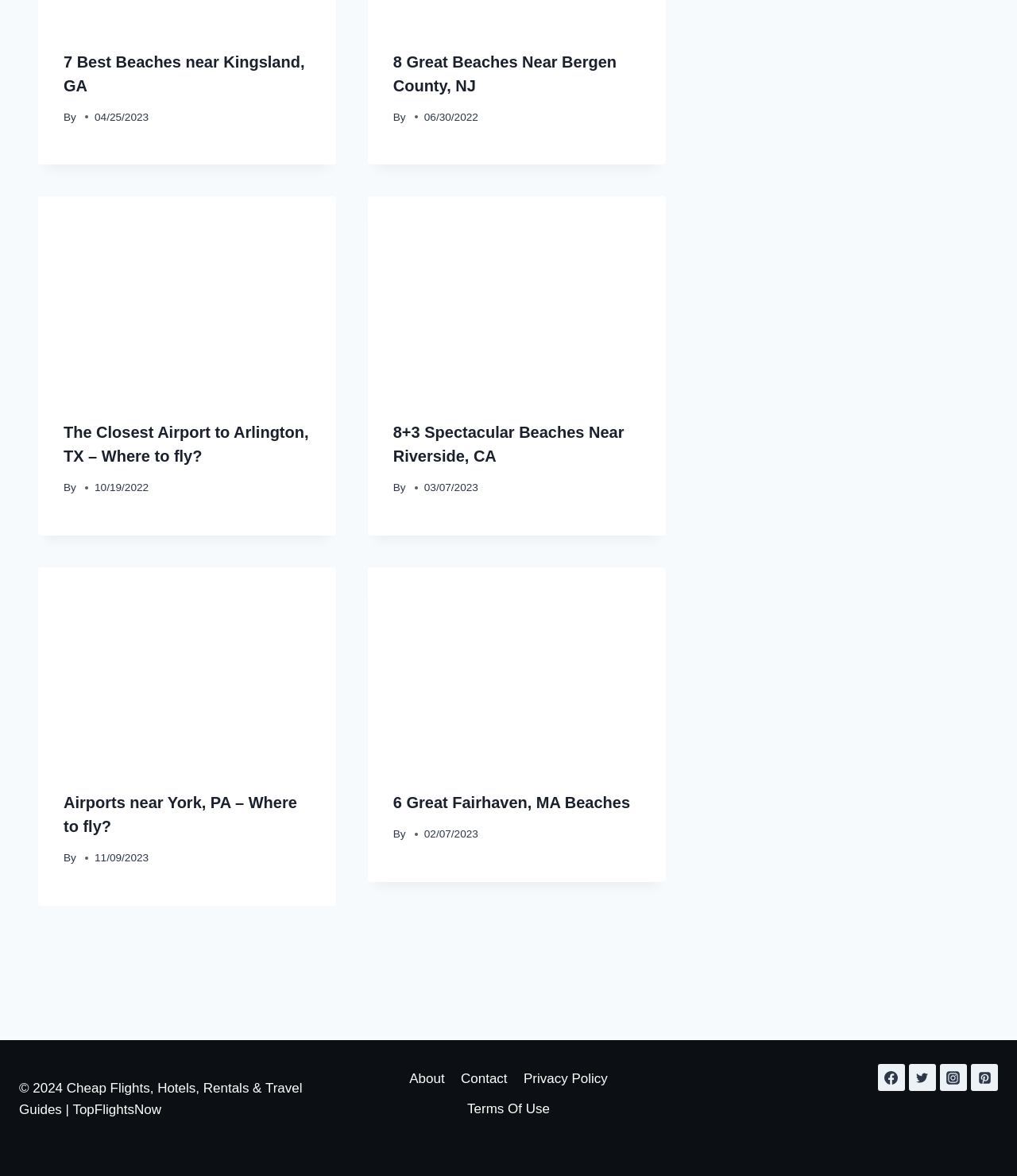Show the bounding box coordinates of the region that should be clicked to follow the instruction: "View the image of 8+3 Spectacular Beaches Near Riverside, CA."

[0.362, 0.167, 0.654, 0.336]